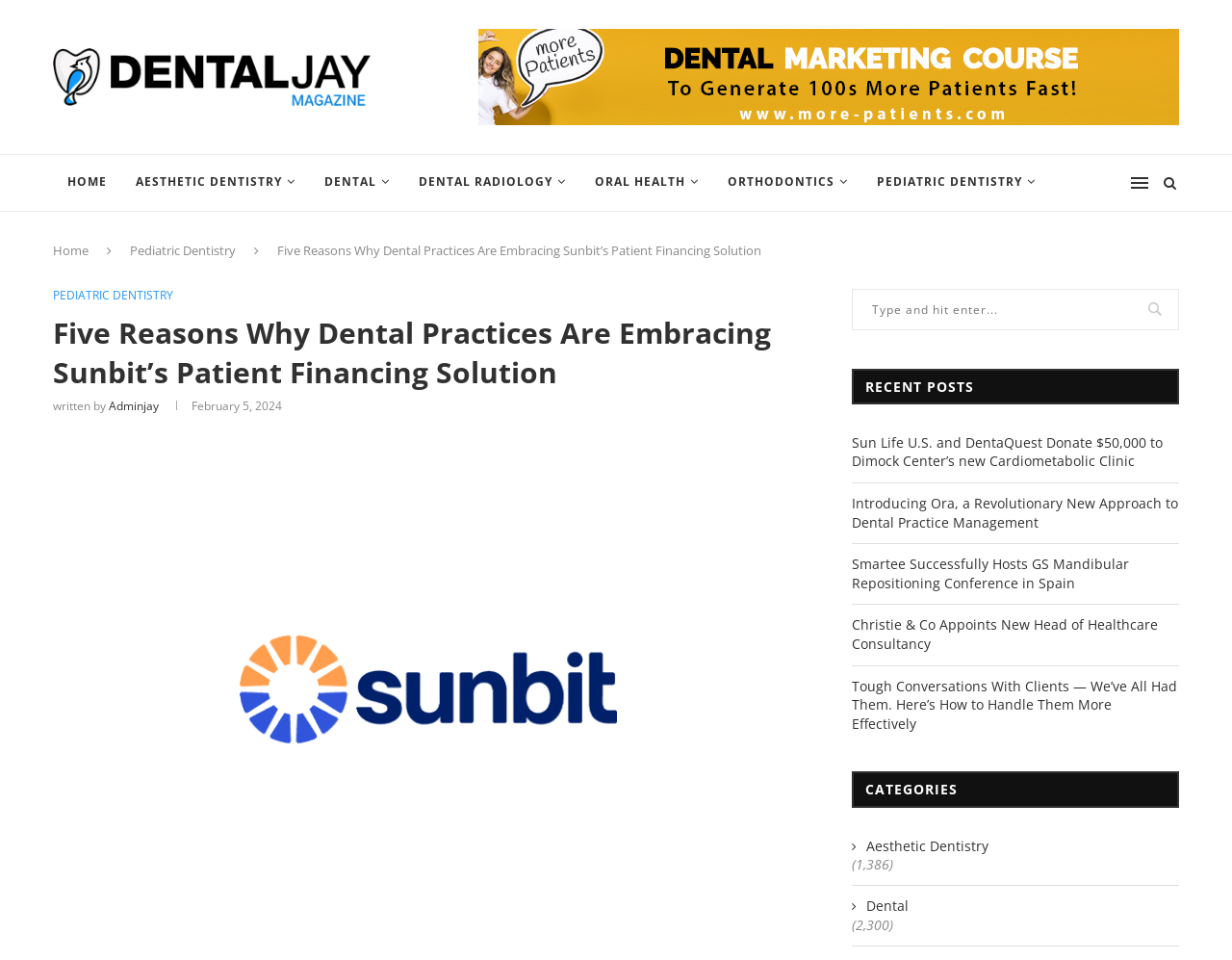Locate and extract the headline of this webpage.

Five Reasons Why Dental Practices Are Embracing Sunbit’s Patient Financing Solution